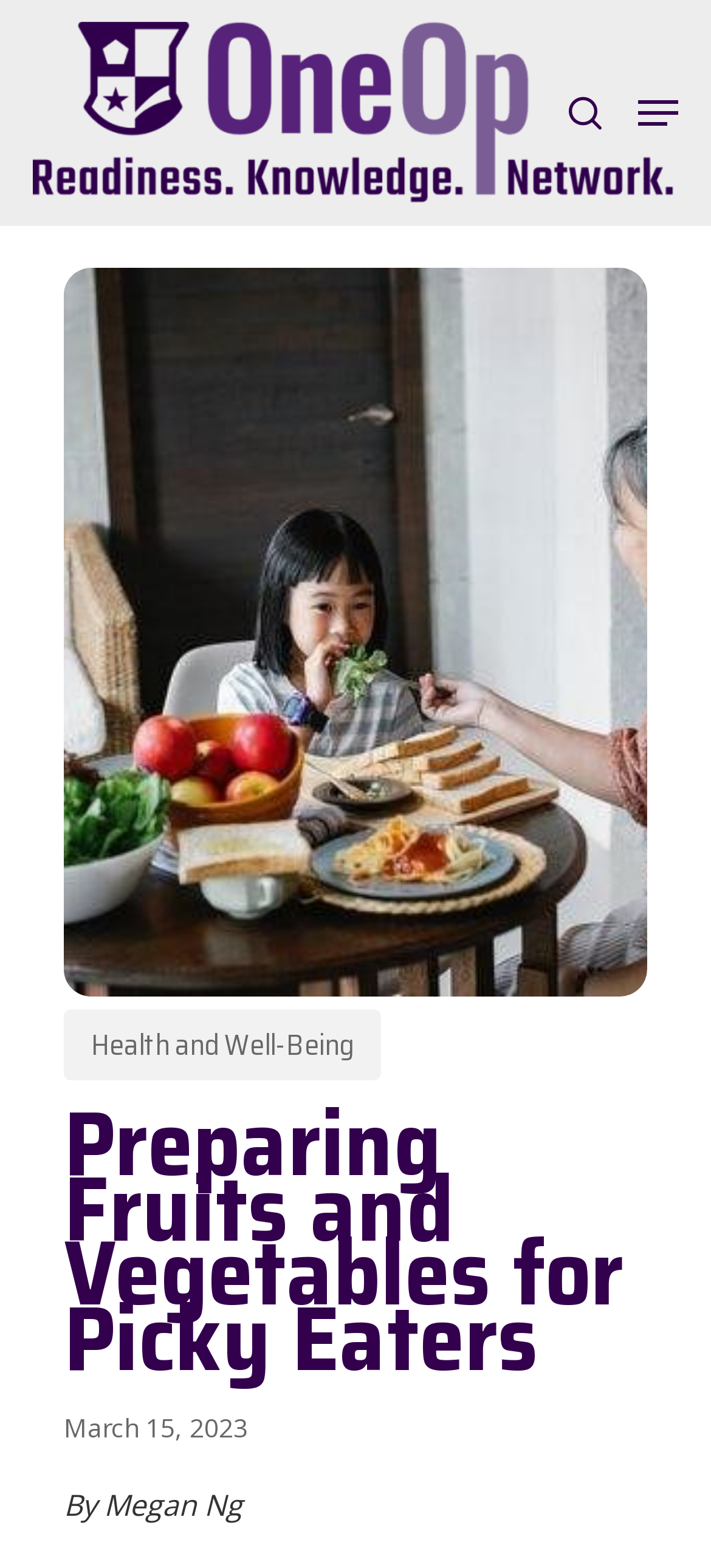Determine the bounding box coordinates (top-left x, top-left y, bottom-right x, bottom-right y) of the UI element described in the following text: Health and Well-Being

[0.09, 0.644, 0.536, 0.689]